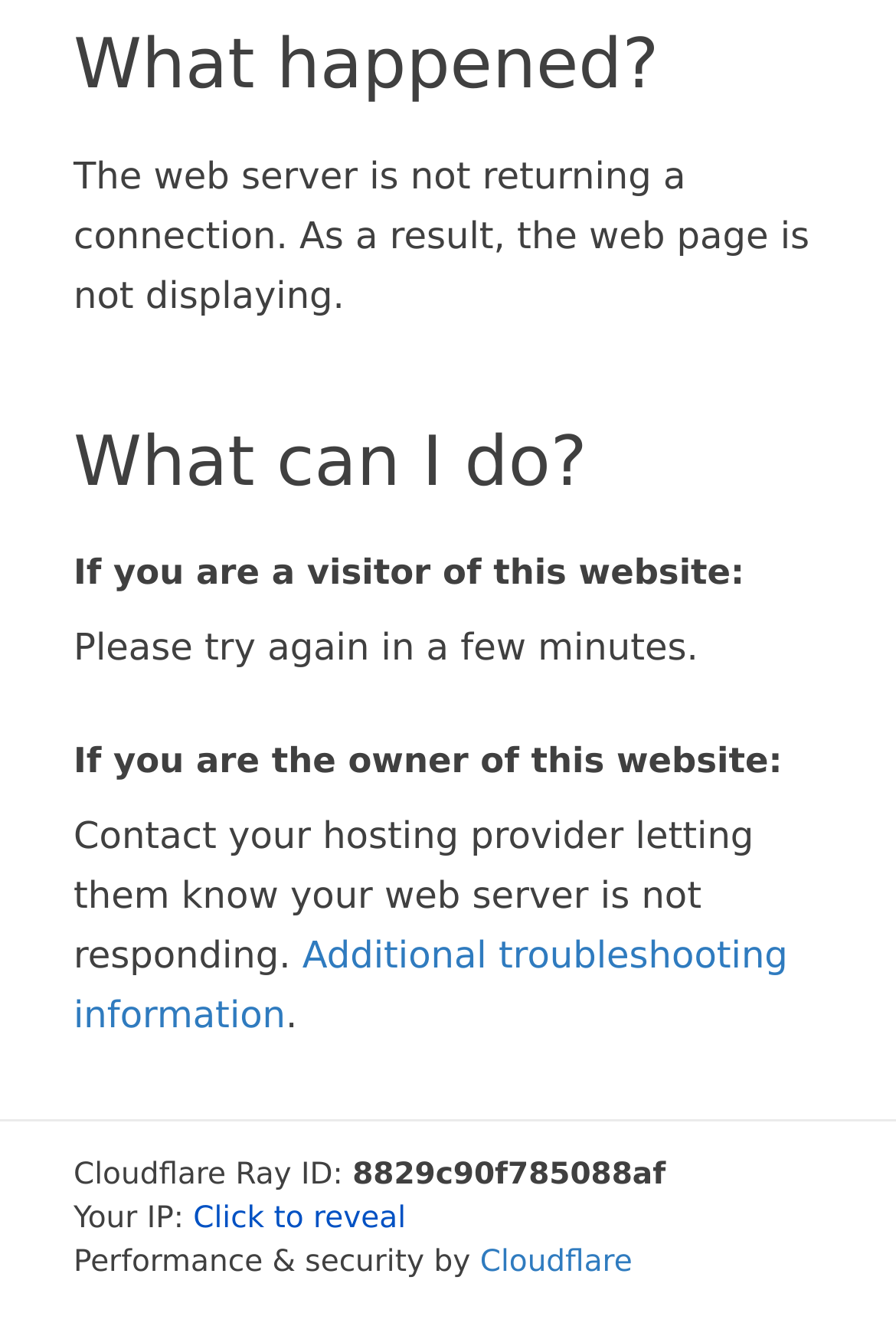Given the element description: "Additional troubleshooting information", predict the bounding box coordinates of this UI element. The coordinates must be four float numbers between 0 and 1, given as [left, top, right, bottom].

[0.082, 0.704, 0.879, 0.782]